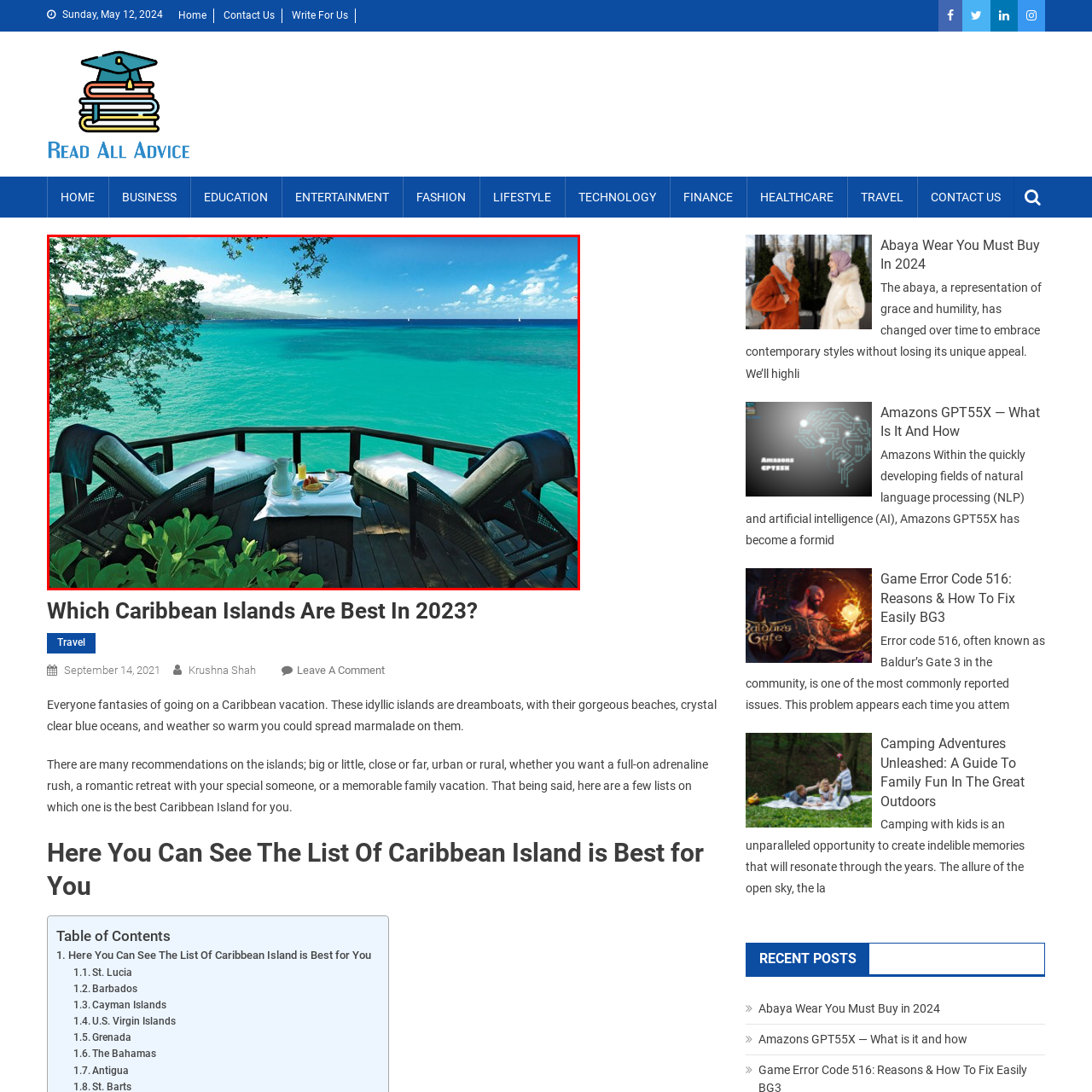Concentrate on the image inside the red border and answer the question in one word or phrase: 
What can be seen on the distant horizon?

Sailboats